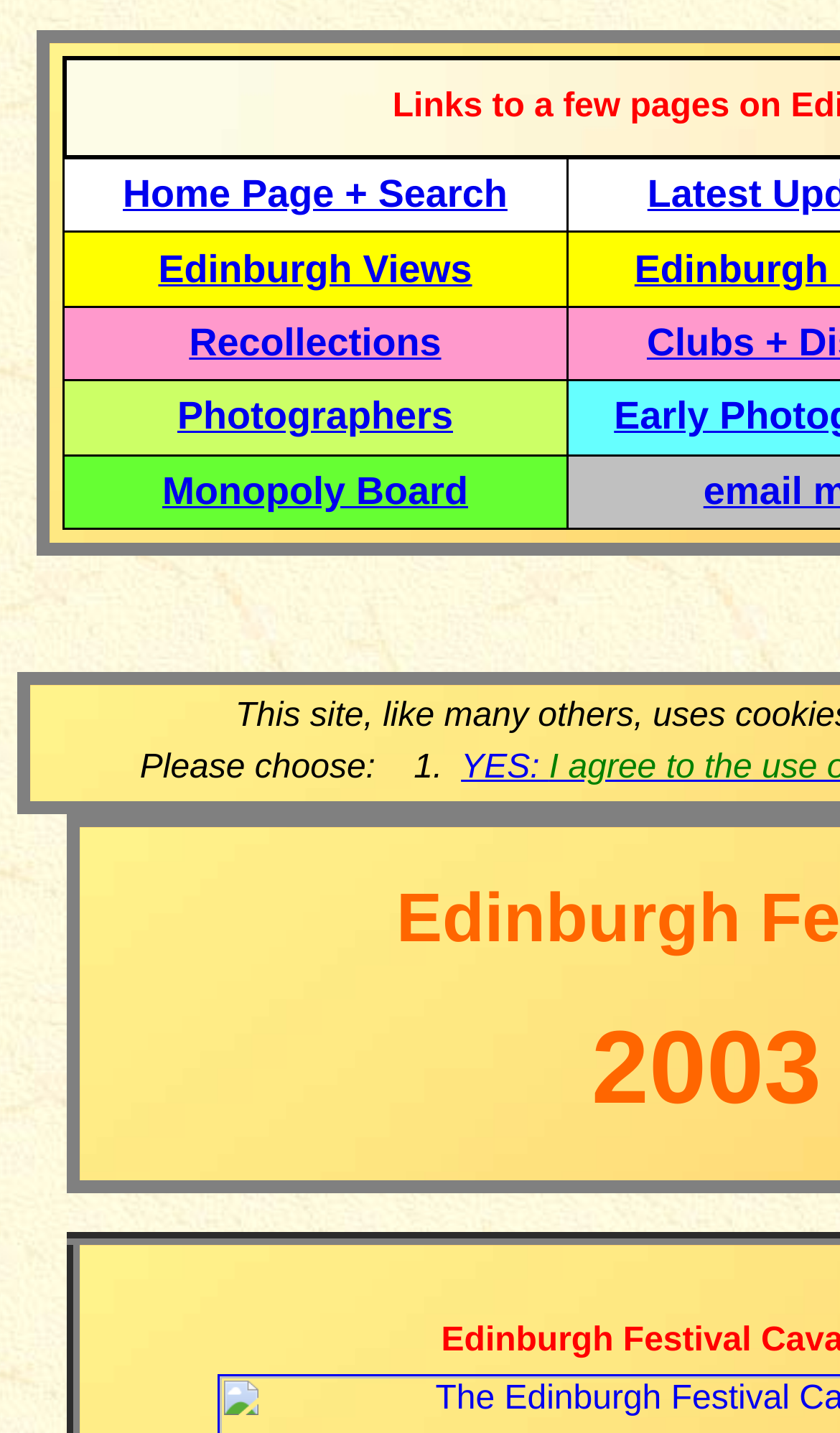Write a detailed summary of the webpage.

The webpage is about the Edinburgh Festival 2003, specifically Cavalcade 1. At the top, there is a section with five grid cells, each containing a link. The links are arranged horizontally, with "Home Page + Search" on the left, followed by "Edinburgh Views", "Recollections", "Photographers", and "Monopoly Board" to the right. 

Below the links, there are two empty spaces, indicated by static text elements containing a single whitespace character. The first empty space is located near the top-right corner, while the second is near the bottom-center of the page.